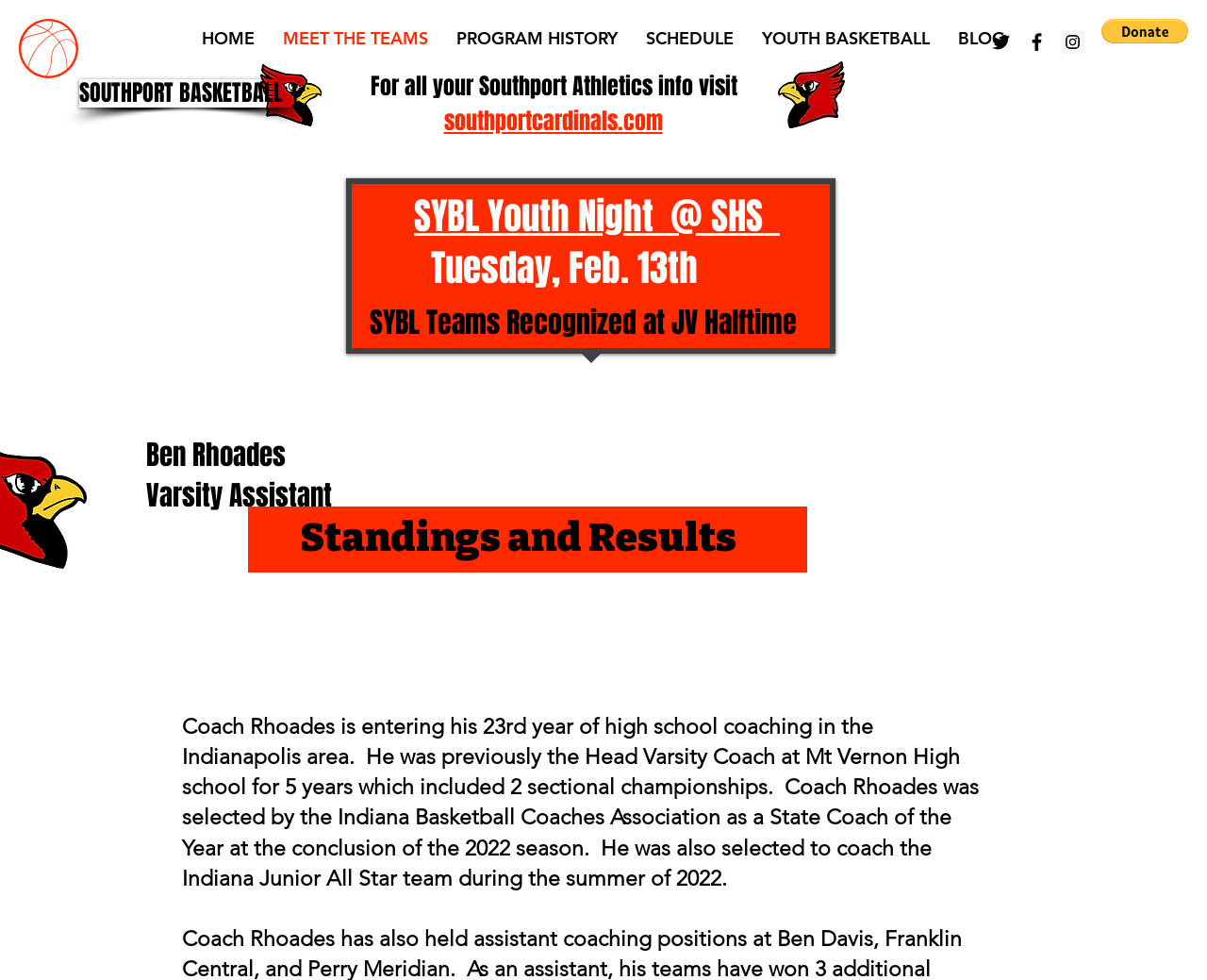What is the role of Ben Rhoades?
Use the image to answer the question with a single word or phrase.

Varsity Assistant